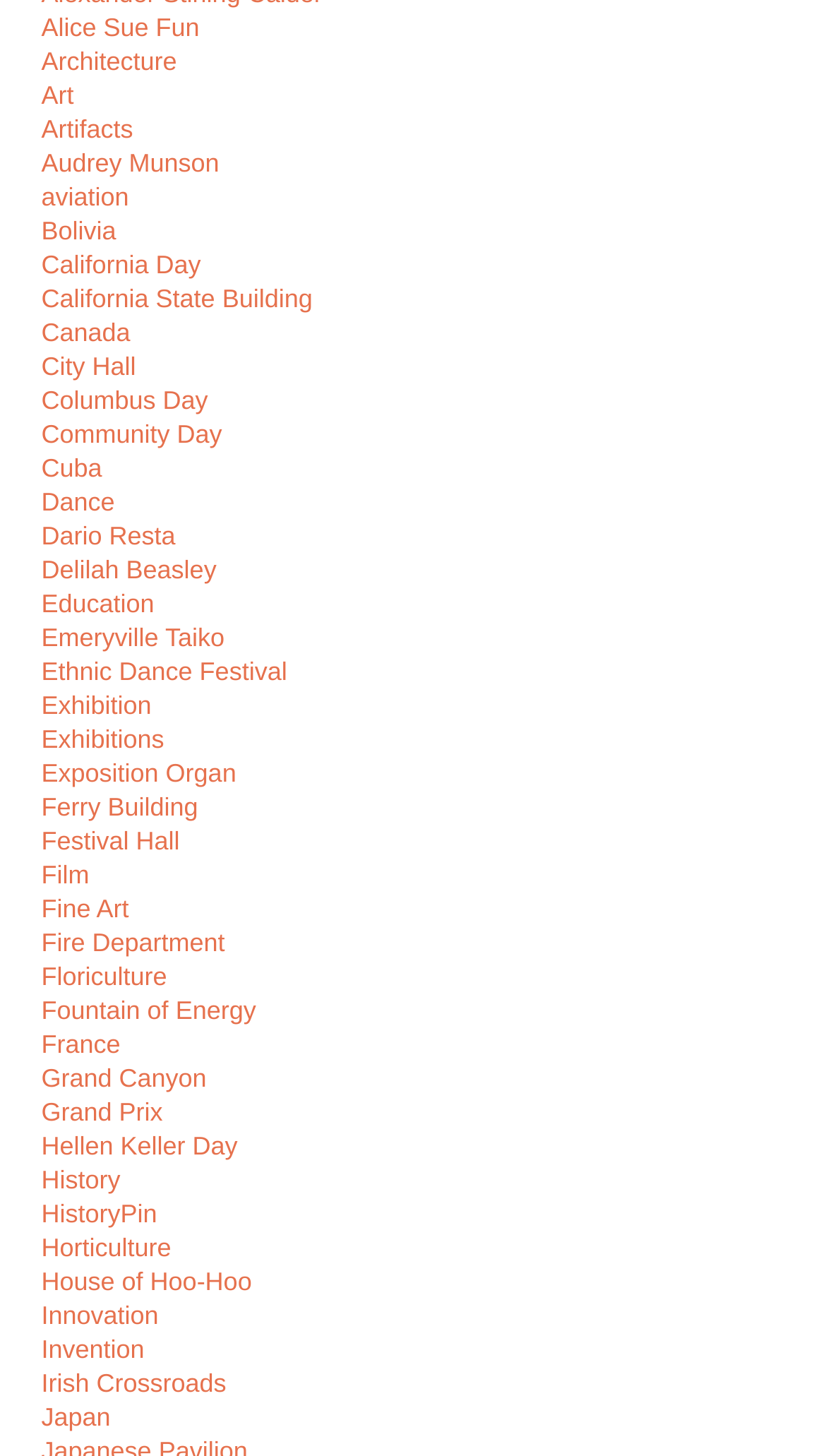Find the bounding box coordinates for the area you need to click to carry out the instruction: "Discover the history of the Grand Canyon". The coordinates should be four float numbers between 0 and 1, indicated as [left, top, right, bottom].

[0.05, 0.731, 0.25, 0.751]